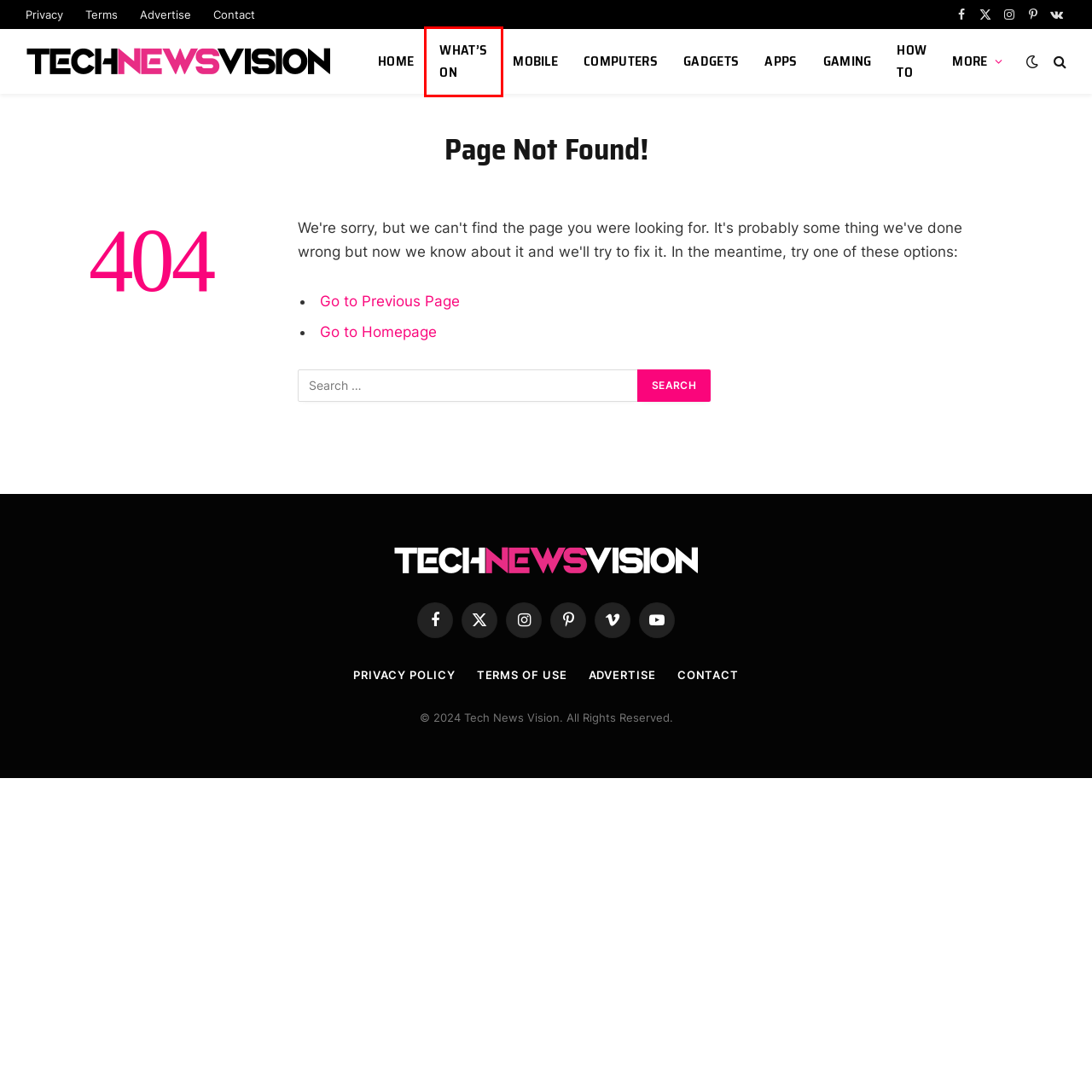Examine the screenshot of the webpage, which includes a red bounding box around an element. Choose the best matching webpage description for the page that will be displayed after clicking the element inside the red bounding box. Here are the candidates:
A. Mobile | Tech News Vision
B. Tech News Vision | Latest Tech News and Updates
C. Advertise | Tech News Vision
D. Privacy Policy | Tech News Vision
E. Apps | Tech News Vision
F. Gaming | Tech News Vision
G. What's On | Tech News Vision
H. Terms of use | Tech News Vision

G